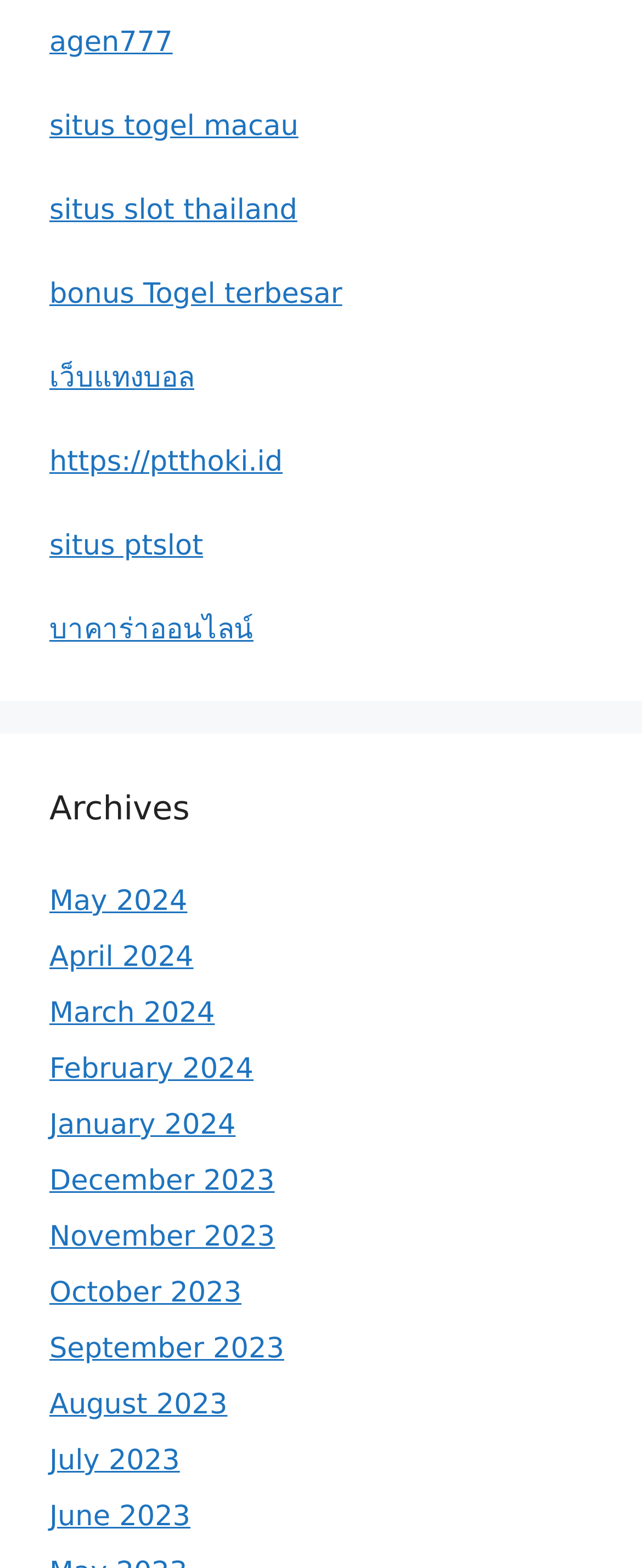Please identify the bounding box coordinates of the element I need to click to follow this instruction: "go to situs togel macau".

[0.077, 0.07, 0.465, 0.091]